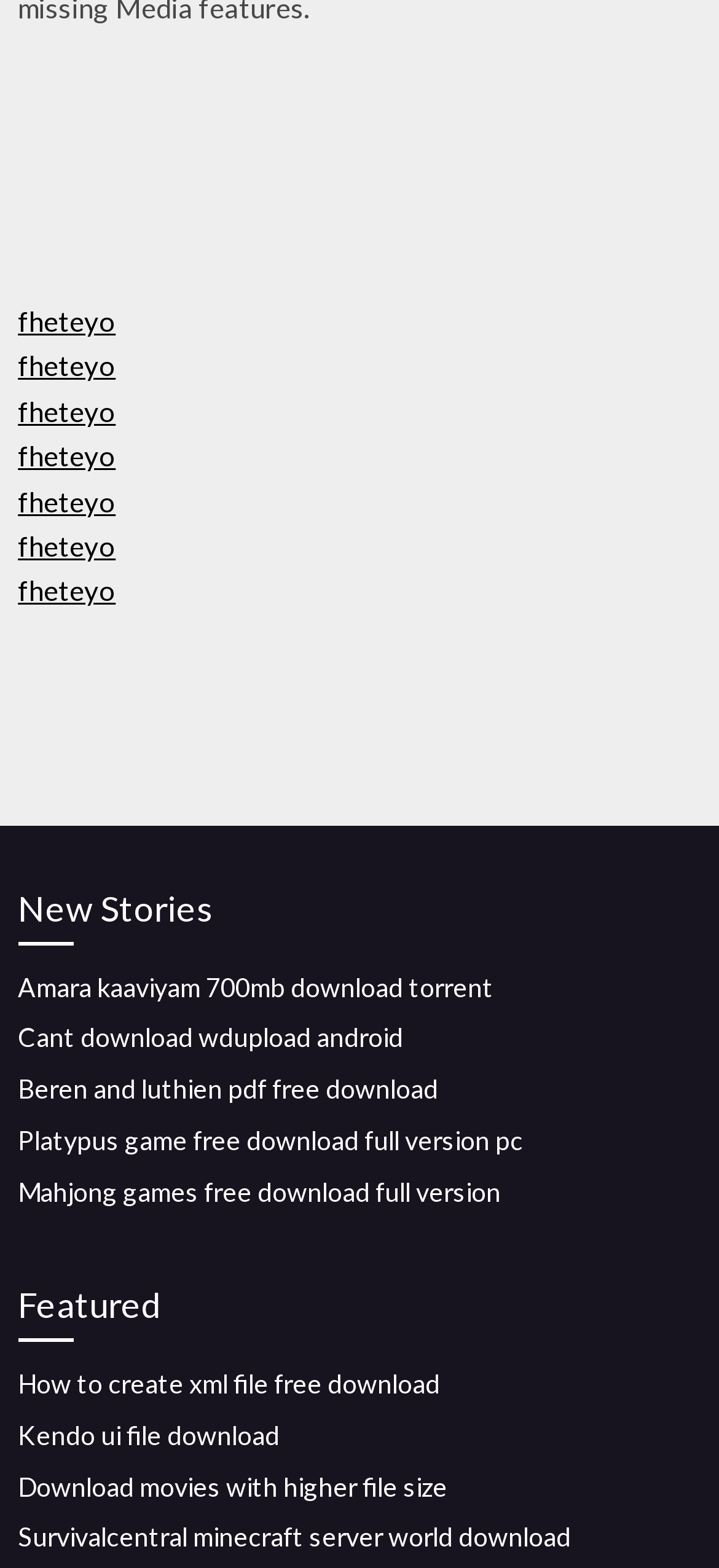Determine the bounding box coordinates for the UI element matching this description: "fheteyo".

[0.025, 0.309, 0.161, 0.33]